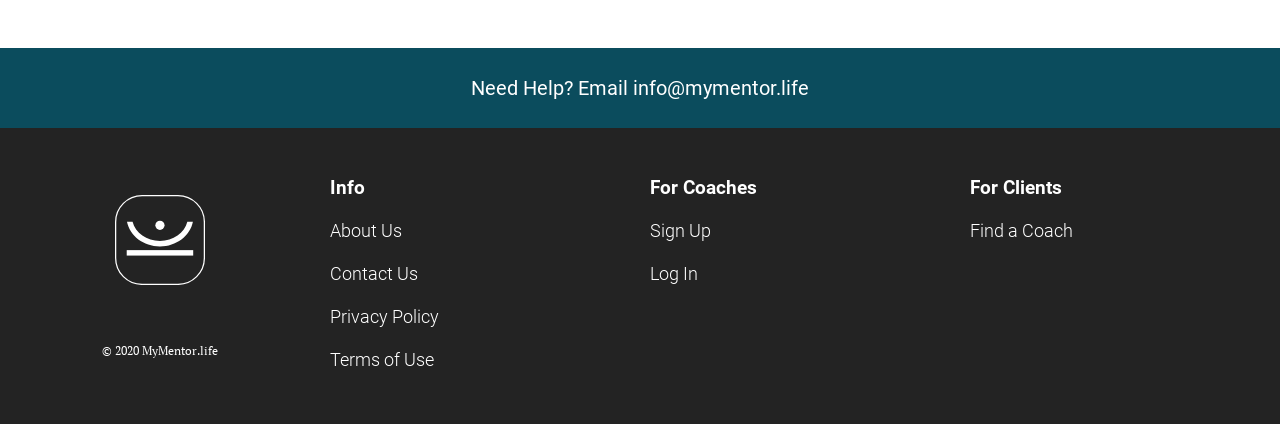Using the details from the image, please elaborate on the following question: What is the email address for help?

The email address for help is found in the heading element at the top of the page, which says 'Need Help? Email info@mymentor.life'.